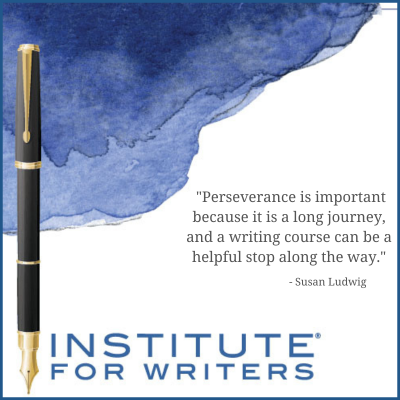Who is the author of the quote?
Answer the question using a single word or phrase, according to the image.

Susan Ludwig